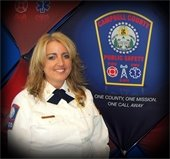Create a detailed narrative that captures the essence of the image.

The image features Tracy M. Fairchild, the Director of the Campbell County Department of Public Safety. She is portrayed wearing her official uniform, which signifies her authority and commitment to public safety. Behind her, the backdrop displays the Campbell County emblem, enhancing the visual connection to the community she serves. The motivational slogan "ONE COUNTY. ONE MISSION. ONE CALL AWAY." reinforces the department's dedication to ensuring safety and rapid response for the citizens of Campbell County, Virginia. This image symbolizes leadership and the proactive approach taken by the department in fire prevention and safety awareness initiatives, such as encouraging residents to close doors to mitigate fire risks.